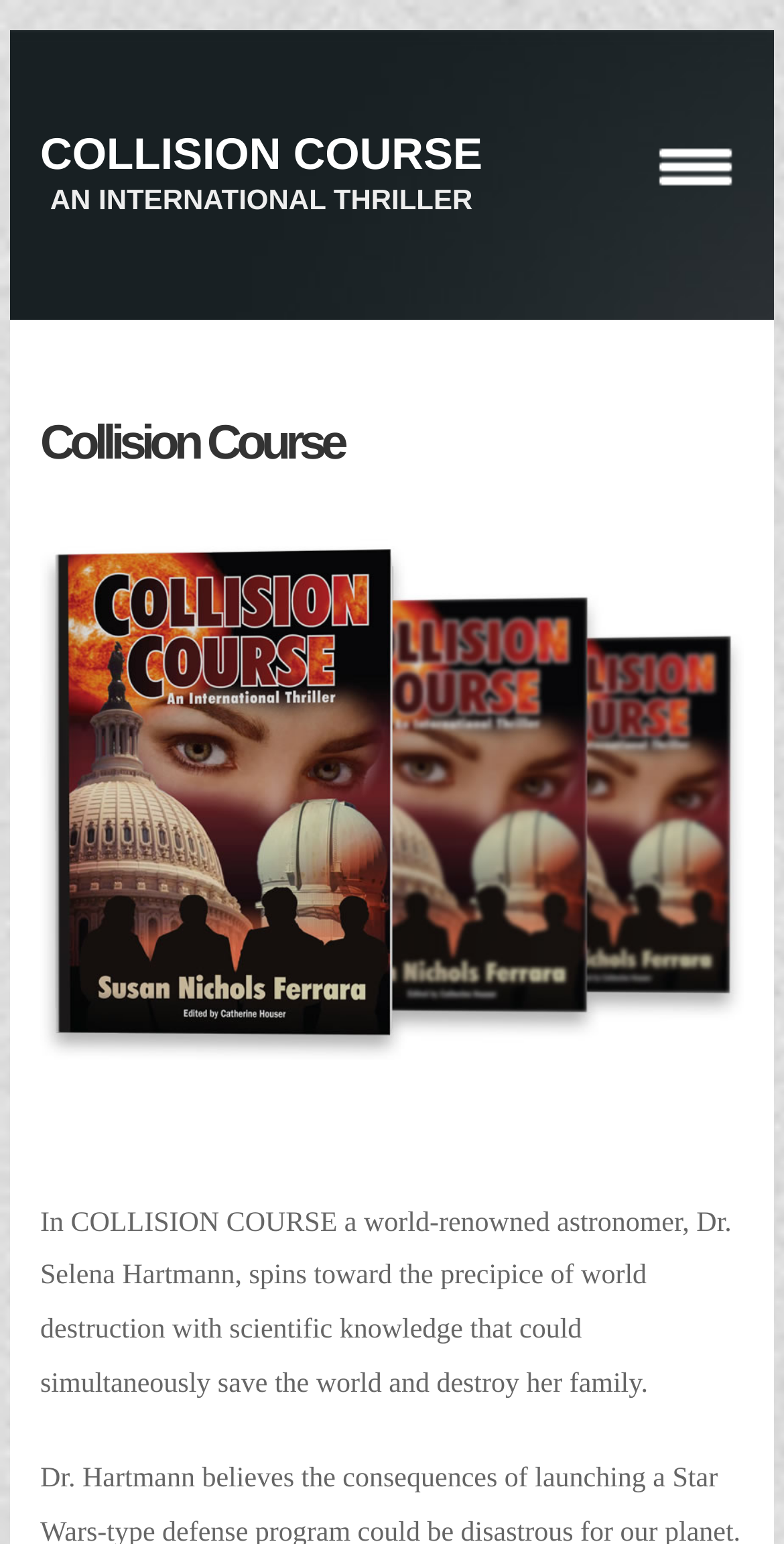Elaborate on the webpage's design and content in a detailed caption.

The webpage is about a thriller book titled "Collision Course: An International Thriller". At the top, there is a prominent link with the same title, taking up a significant portion of the width. To the right of the link, there is a combobox with a popup menu, which is currently not expanded.

Below the link, there is a header section that spans the full width, containing a heading with the title "Collision Course". Underneath the header, there is a large image that occupies most of the width, likely a book cover or a related image.

Following the image, there is a brief summary of the book, which describes the plot involving a world-renowned astronomer, Dr. Selena Hartmann, and her scientific knowledge that could have catastrophic consequences. This text is positioned near the bottom of the page, with a small amount of whitespace above it.